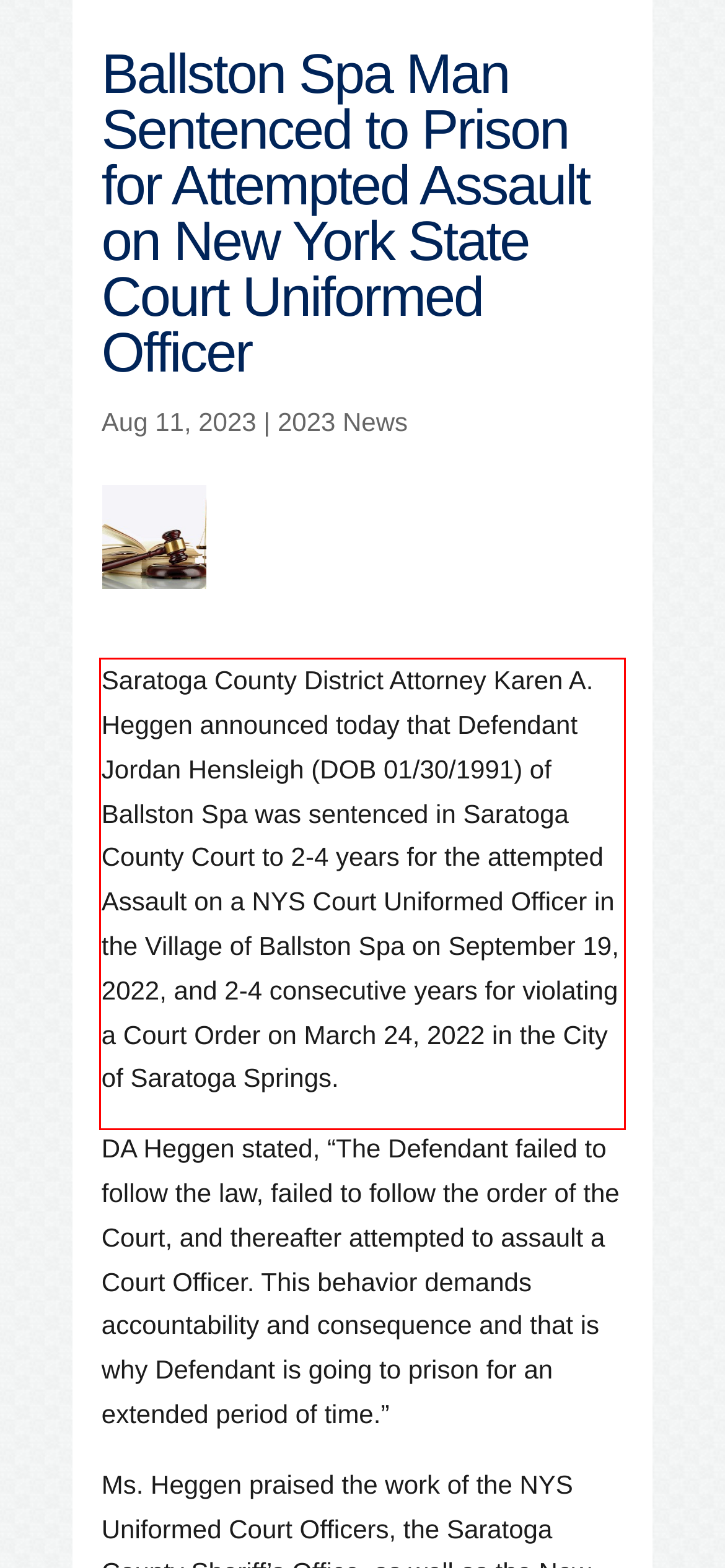Identify and transcribe the text content enclosed by the red bounding box in the given screenshot.

Saratoga County District Attorney Karen A. Heggen announced today that Defendant Jordan Hensleigh (DOB 01/30/1991) of Ballston Spa was sentenced in Saratoga County Court to 2-4 years for the attempted Assault on a NYS Court Uniformed Officer in the Village of Ballston Spa on September 19, 2022, and 2-4 consecutive years for violating a Court Order on March 24, 2022 in the City of Saratoga Springs.